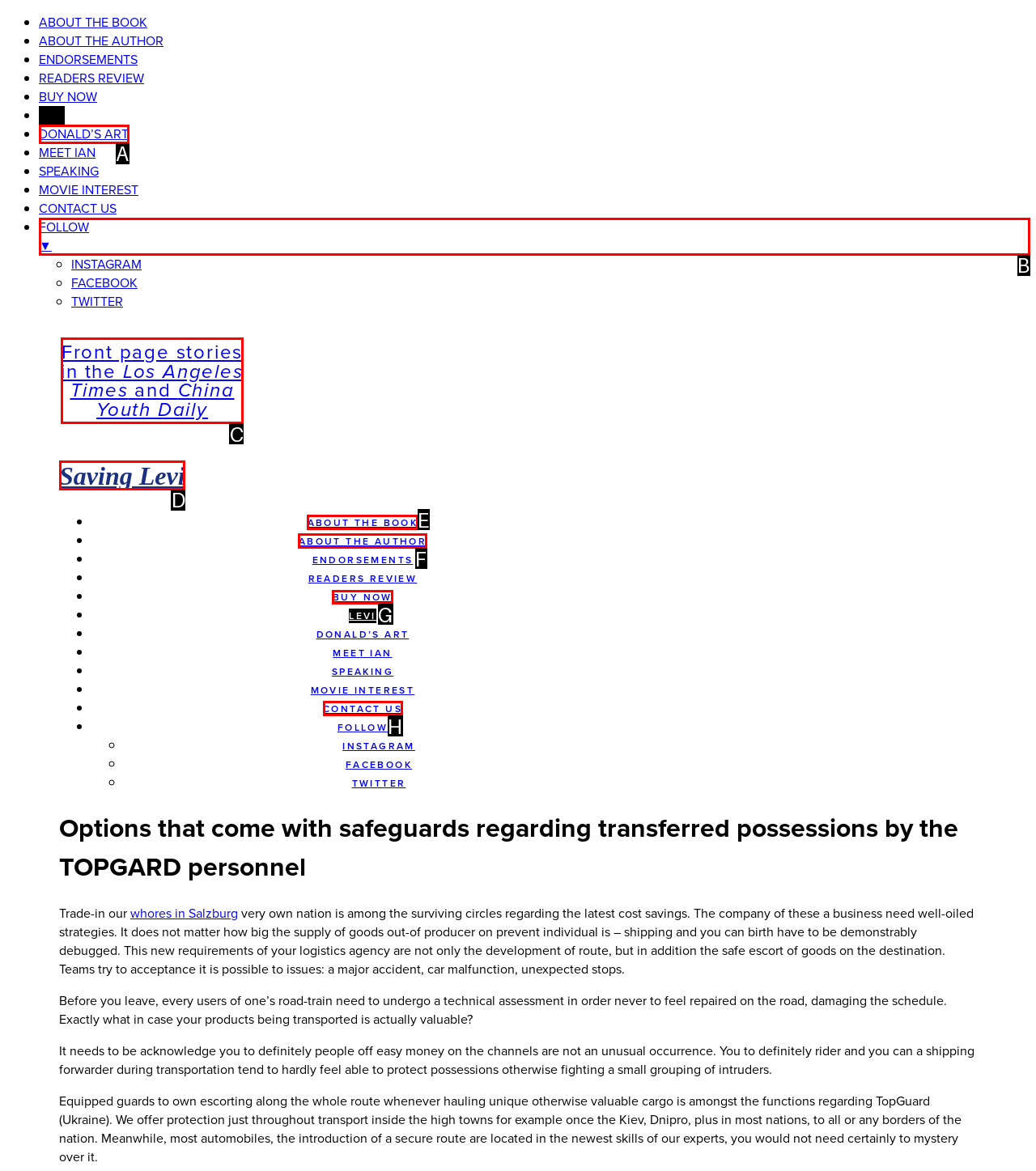Identify the correct option to click in order to complete this task: Click on BUY NOW
Answer with the letter of the chosen option directly.

G